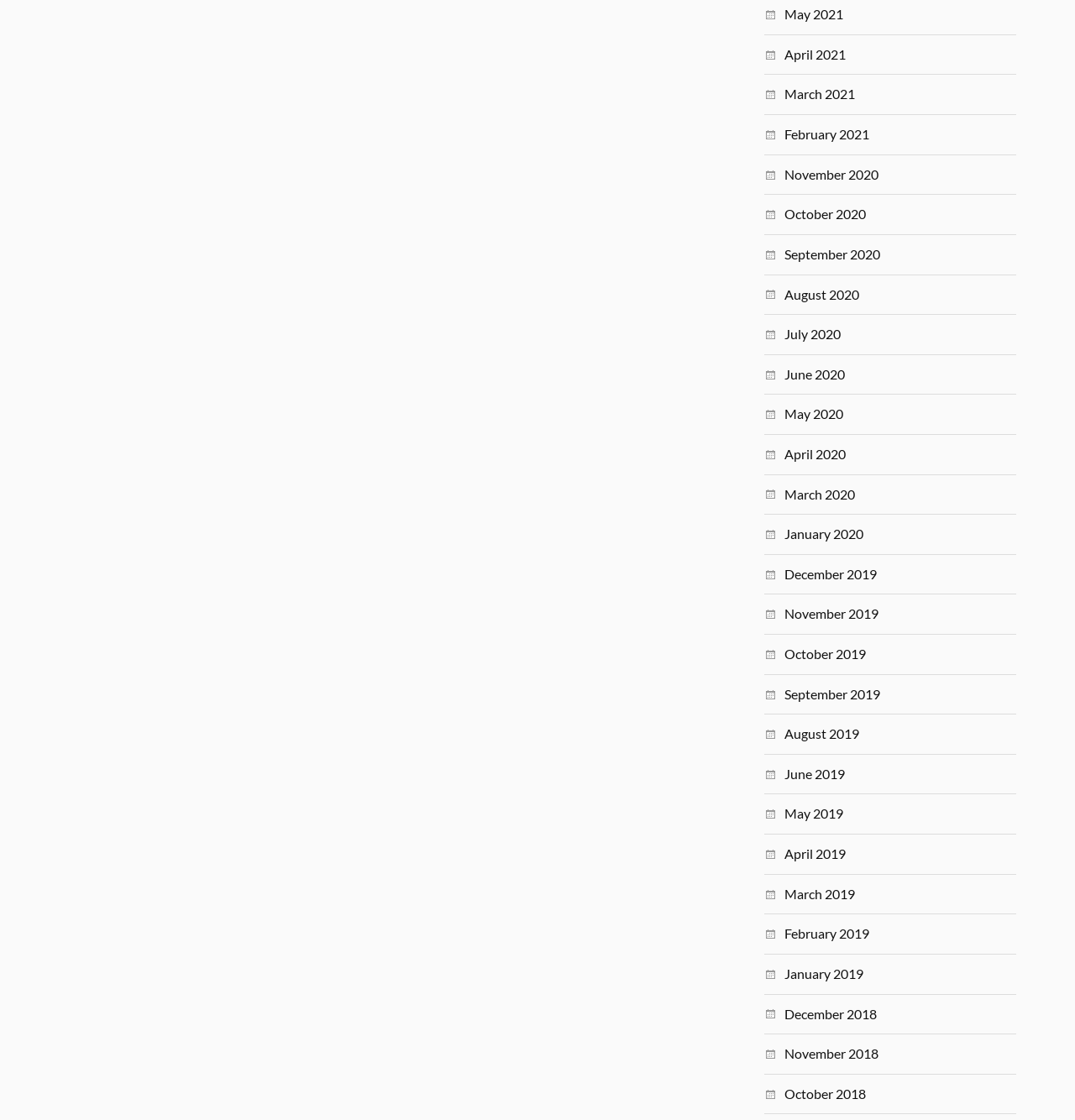What is the most recent month listed?
Answer the question with a detailed explanation, including all necessary information.

By examining the list of links, I can see that the most recent month listed is May 2021, which is the first link in the list.